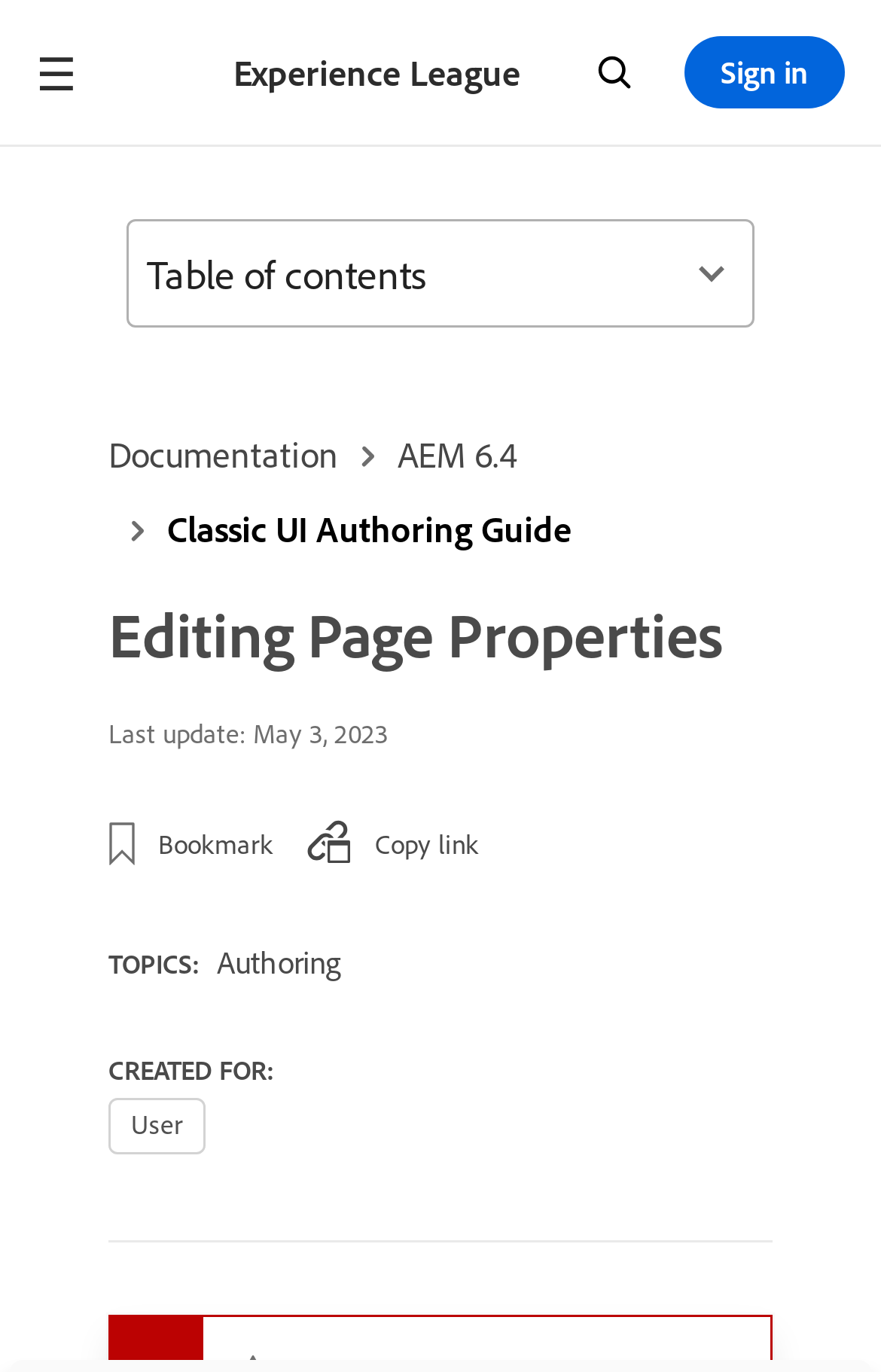Can you show the bounding box coordinates of the region to click on to complete the task described in the instruction: "Search for something"?

[0.666, 0.038, 0.728, 0.068]